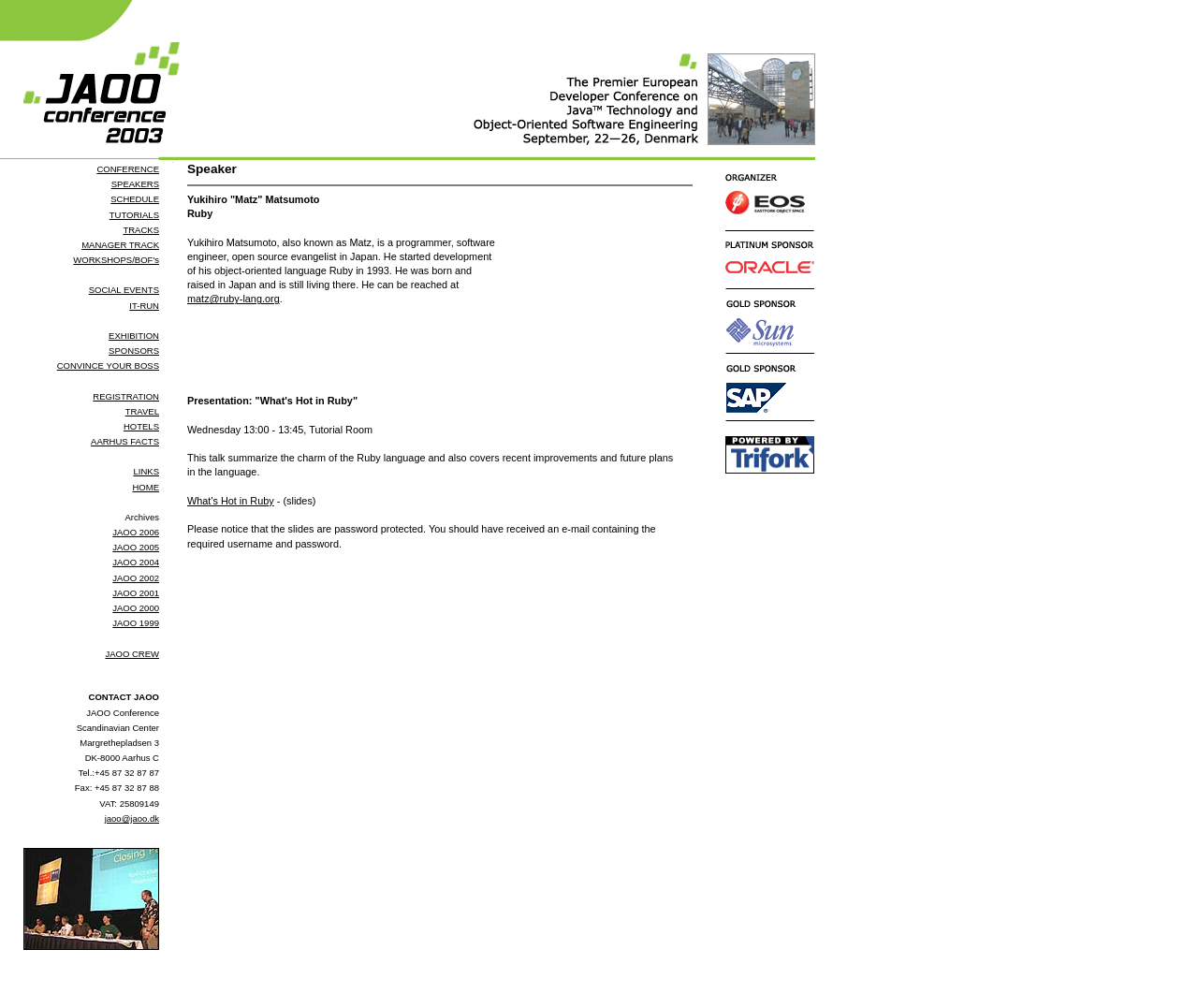Using a single word or phrase, answer the following question: 
What is the time of the presentation by Yukihiro Matsumoto?

Wednesday 13:00 - 13:45